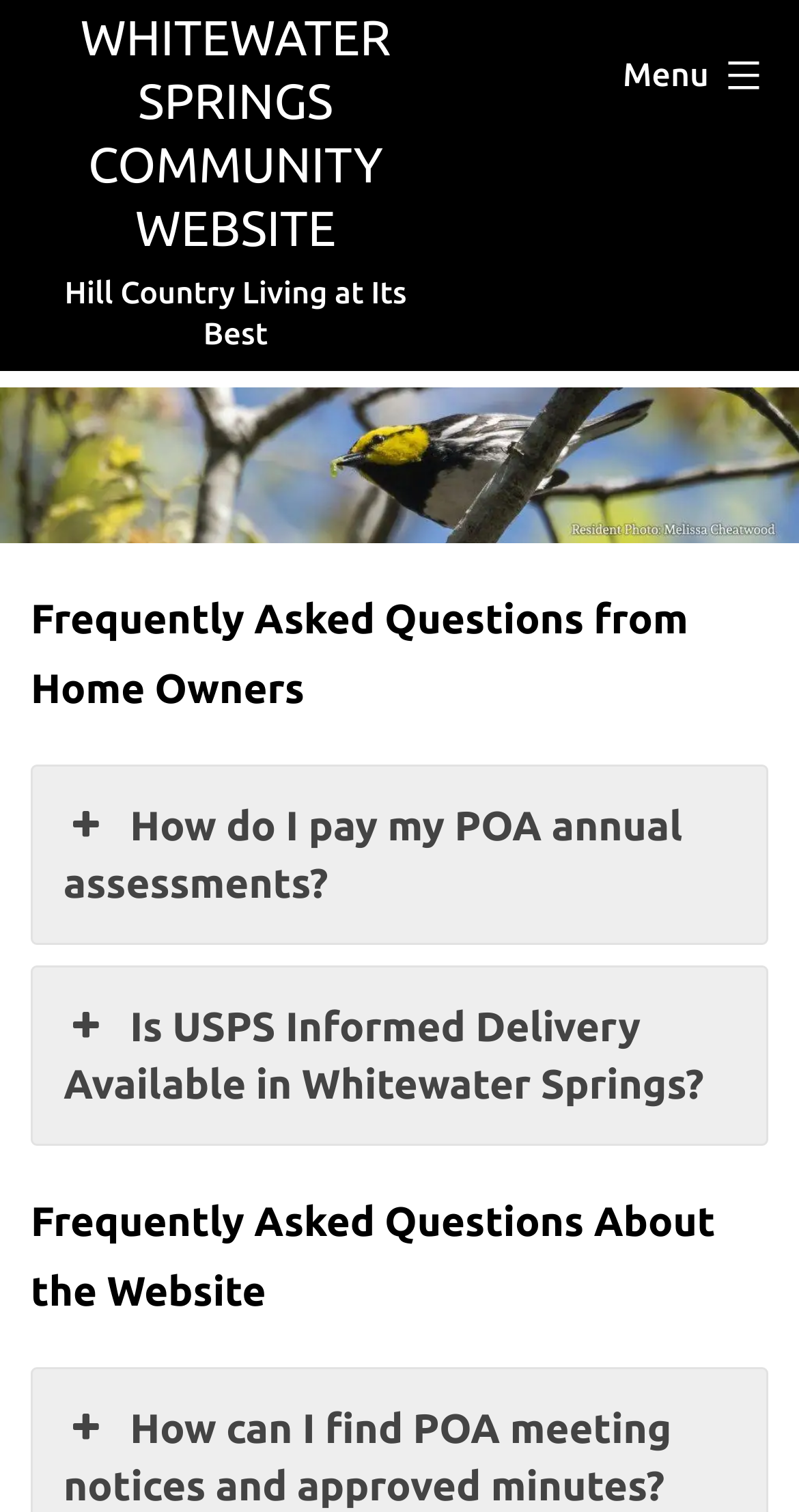Using the information in the image, could you please answer the following question in detail:
What is the topic of the first FAQ question?

The first FAQ question can be found by expanding the 'Menu' button and looking at the content below. The question is ' How do I pay my POA annual assessments?' which is related to paying POA annual assessments.